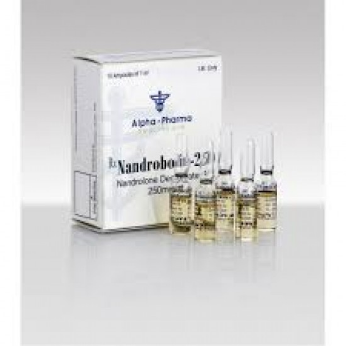Convey all the details present in the image.

The image depicts a box of Nandrobolin, a product from Alpha Pharma, intended for injectable use. The package is prominently labeled with "Nandrobolin-250" and indicates that it contains nandrolone decanoate, a substance commonly used in therapeutic treatments. In front of the box are five clear ampoules containing the injectable solution, showcasing their golden liquid. The box is designed for easy identification, featuring a logo and product information, while the ampoules are labeled with dosage details, which state that each contains 250 mg of the active substance. This comprehensive presentation highlights both the product's identity and its medical application.